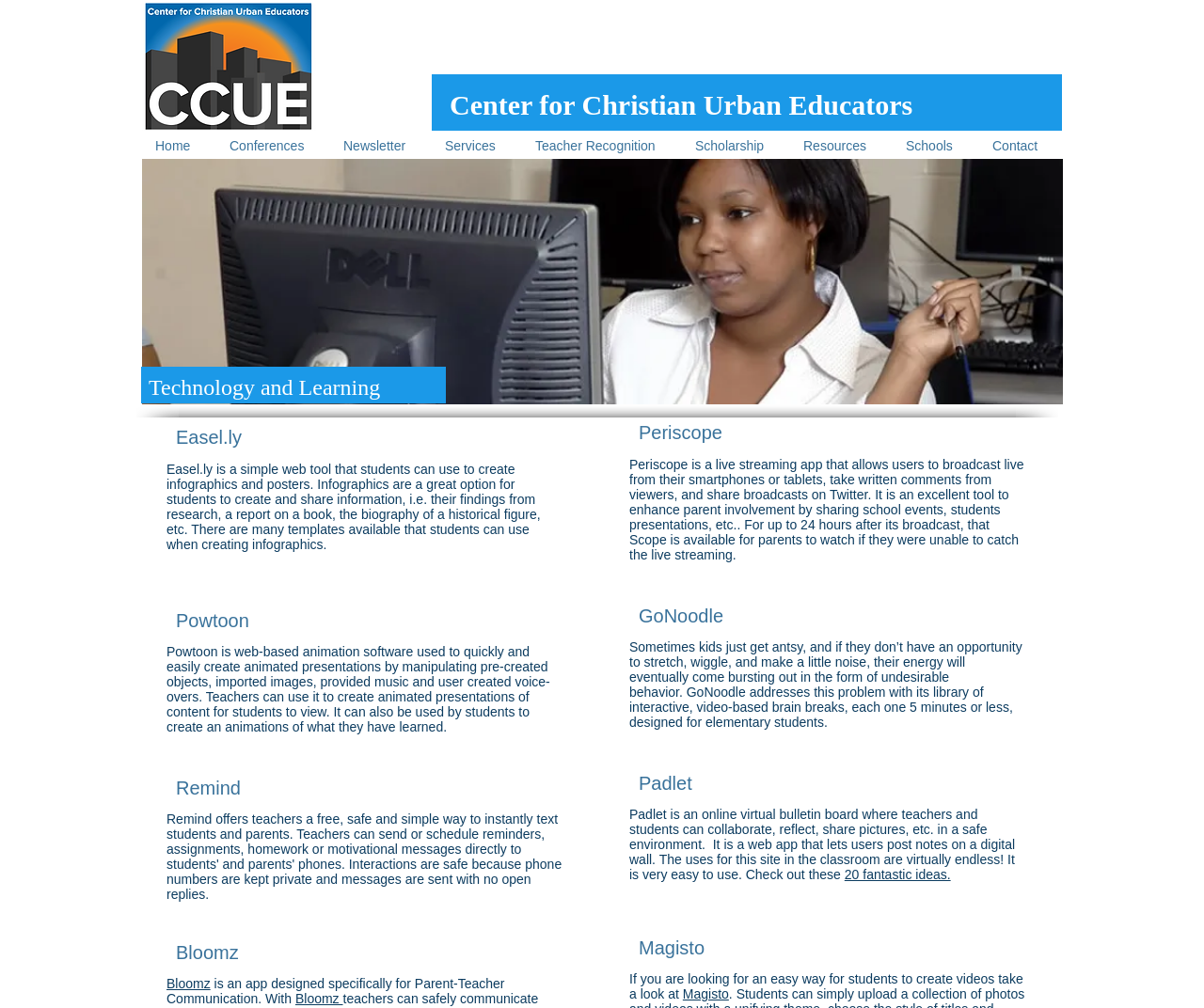Predict the bounding box of the UI element that fits this description: "20 fantastic ideas.".

[0.701, 0.86, 0.79, 0.875]